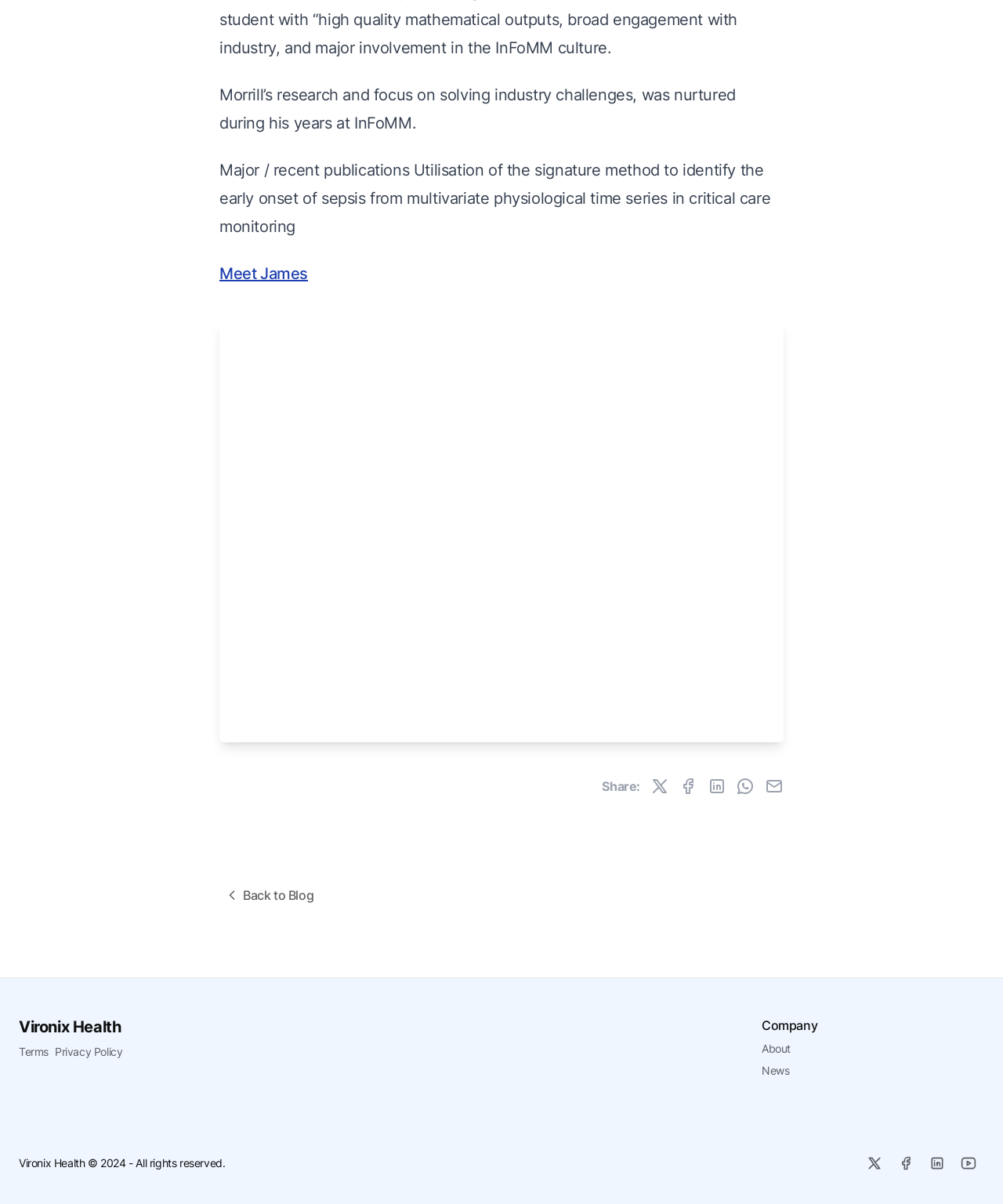Please find the bounding box coordinates of the section that needs to be clicked to achieve this instruction: "View About page".

[0.759, 0.865, 0.788, 0.877]